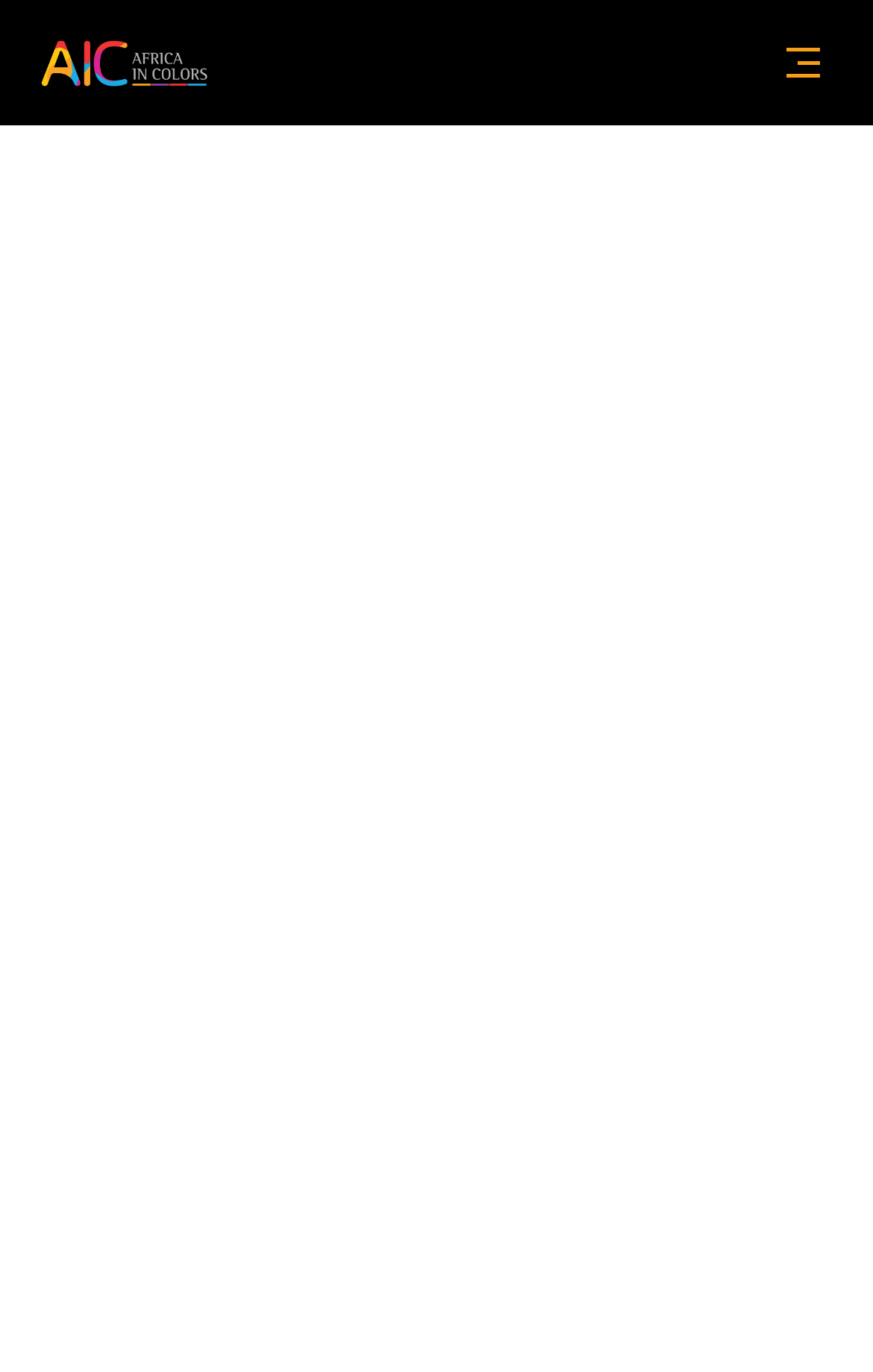What is the first project listed?
Refer to the image and provide a concise answer in one word or phrase.

AIC Empowers